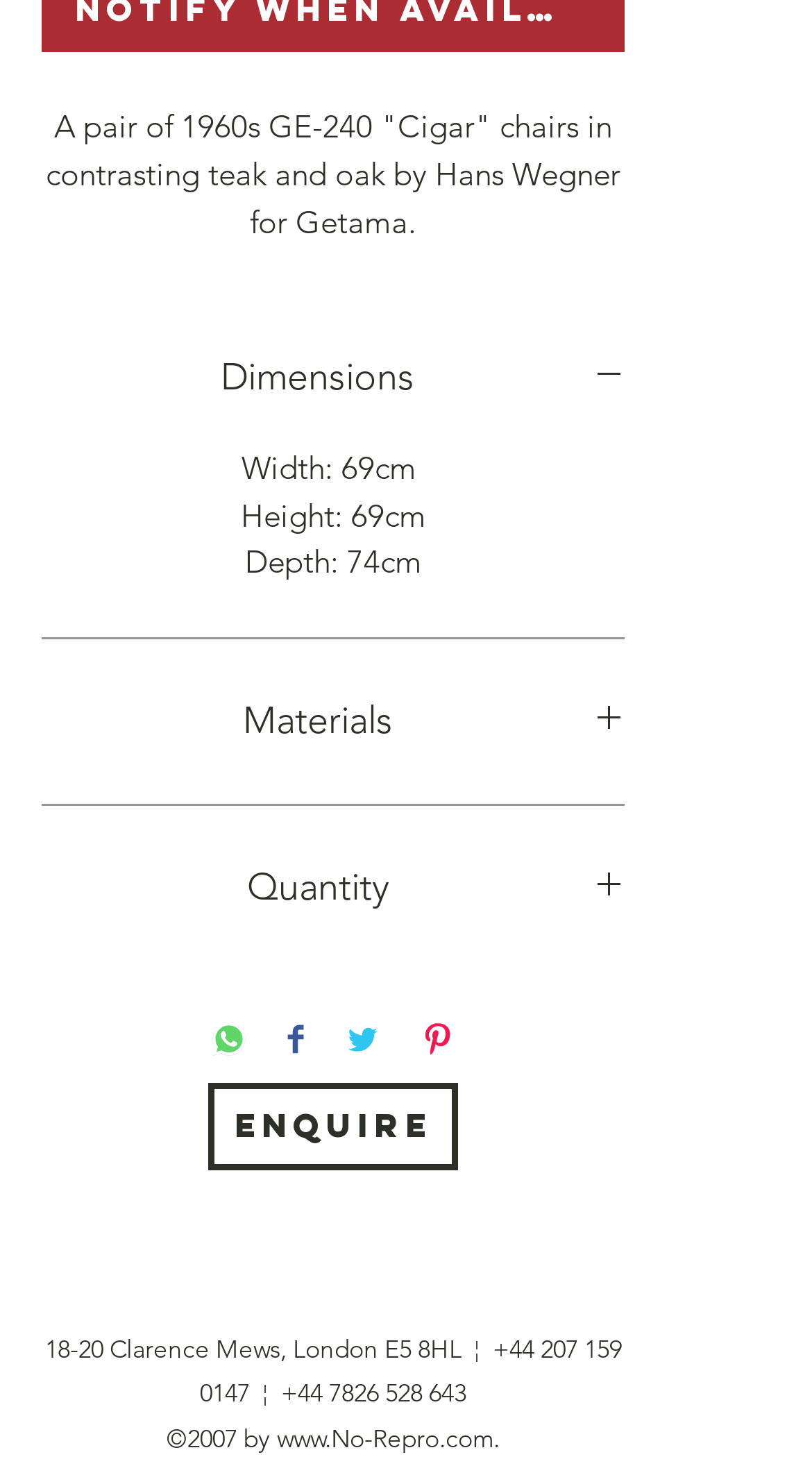Based on the element description: "aria-label="Share on Facebook"", identify the UI element and provide its bounding box coordinates. Use four float numbers between 0 and 1, [left, top, right, bottom].

[0.354, 0.697, 0.374, 0.724]